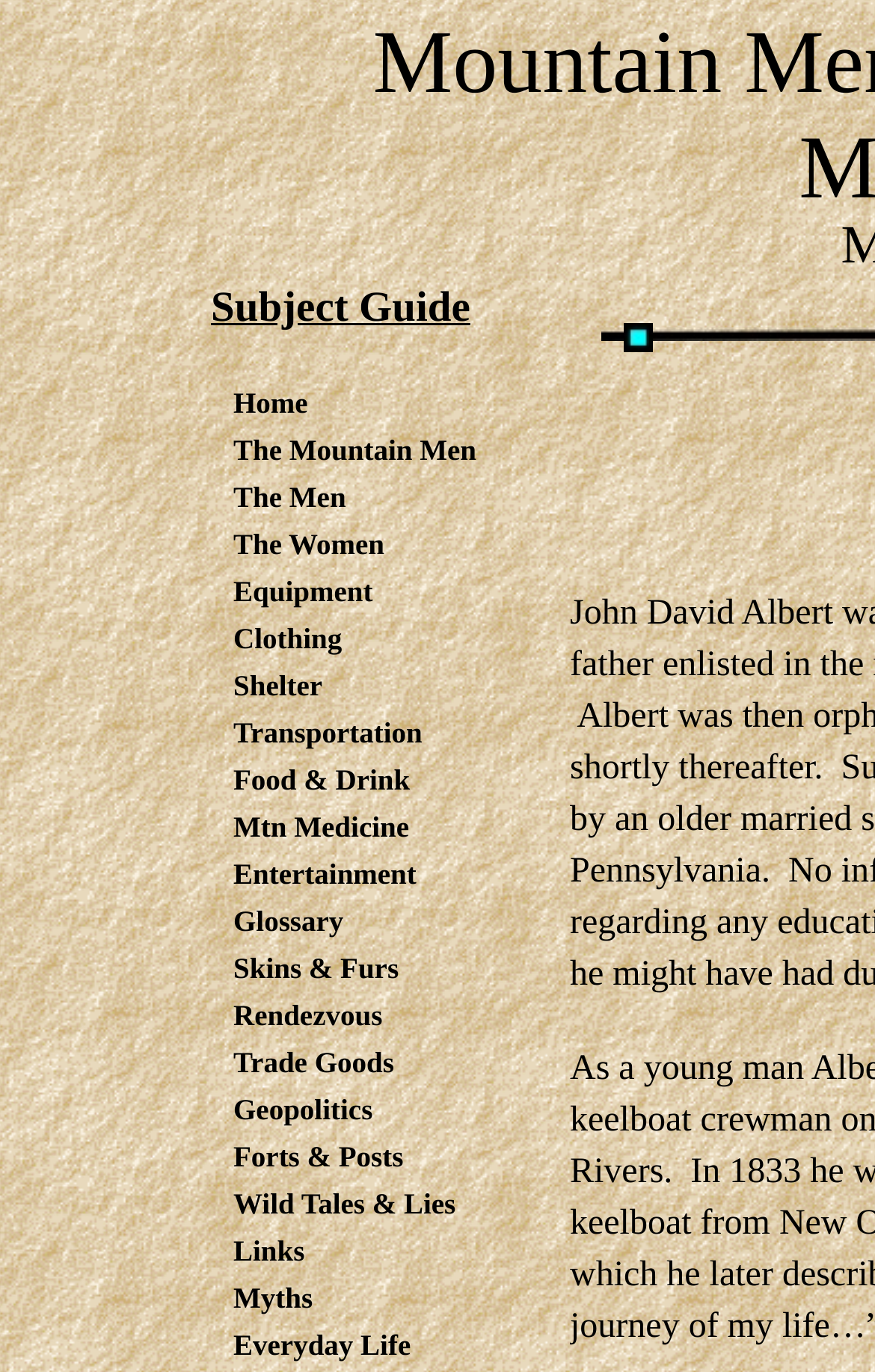Find the bounding box coordinates for the UI element that matches this description: "Everyday Life".

[0.256, 0.965, 0.623, 0.999]